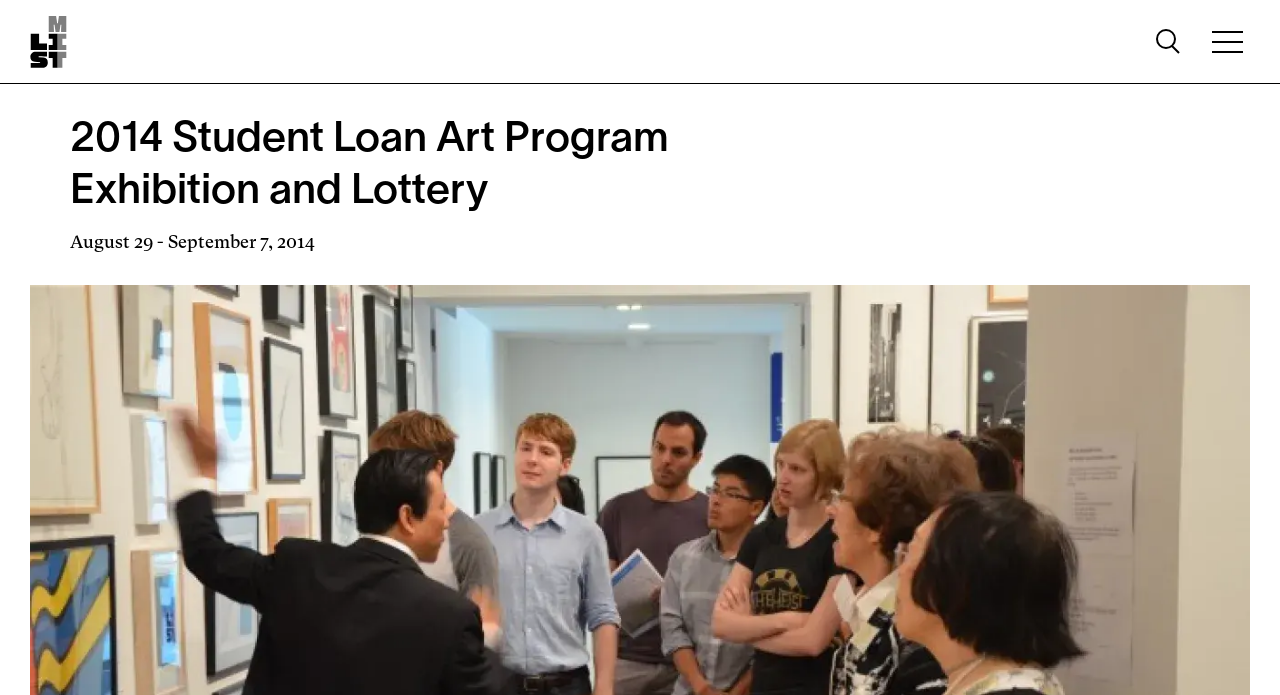What is the main navigation section of the webpage? Look at the image and give a one-word or short phrase answer.

Exhibitions, Art & Artists, Calendar, Support, Visit, About